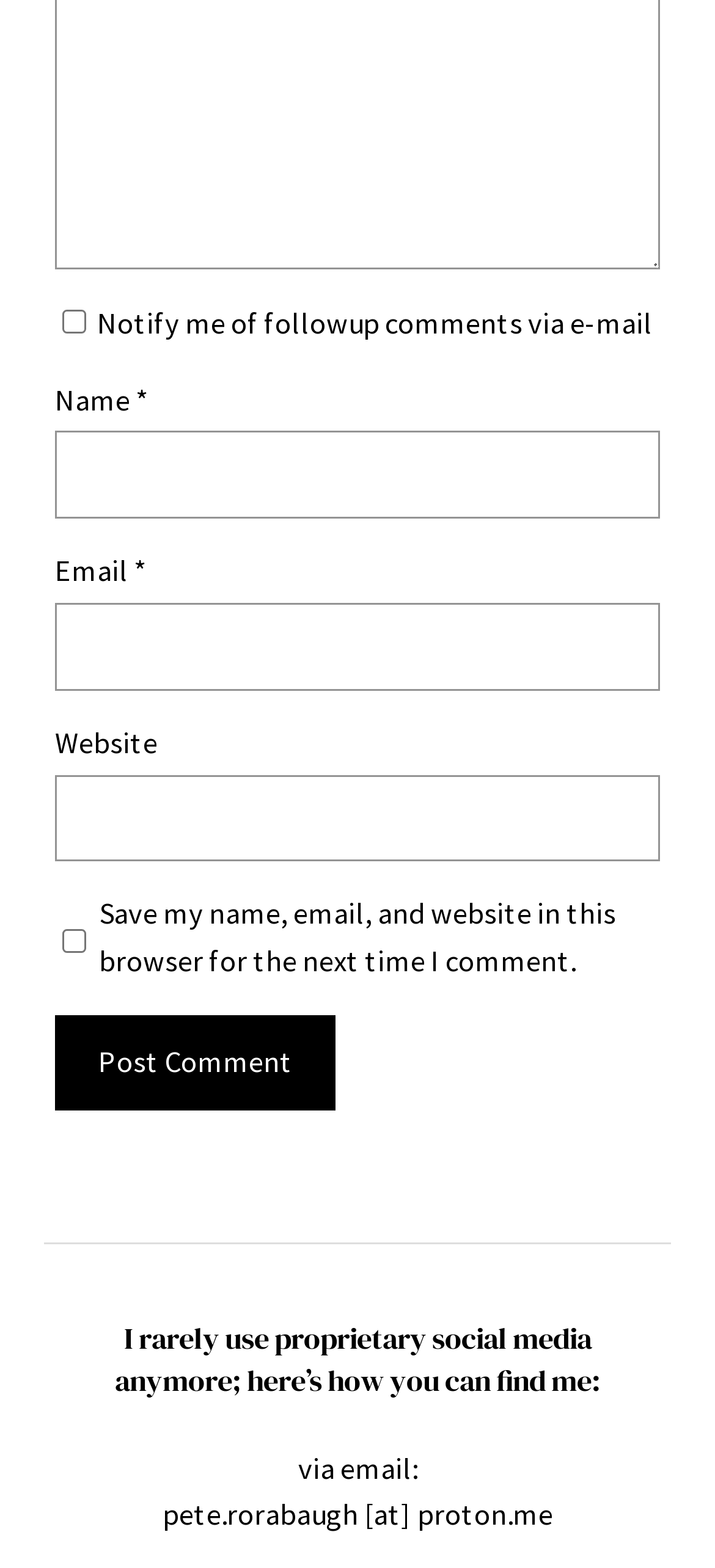Can you give a comprehensive explanation to the question given the content of the image?
What is required to submit a comment?

The webpage requires users to input their name and email address to submit a comment, as indicated by the 'required: True' attribute next to the 'Name' and 'Email' textboxes.